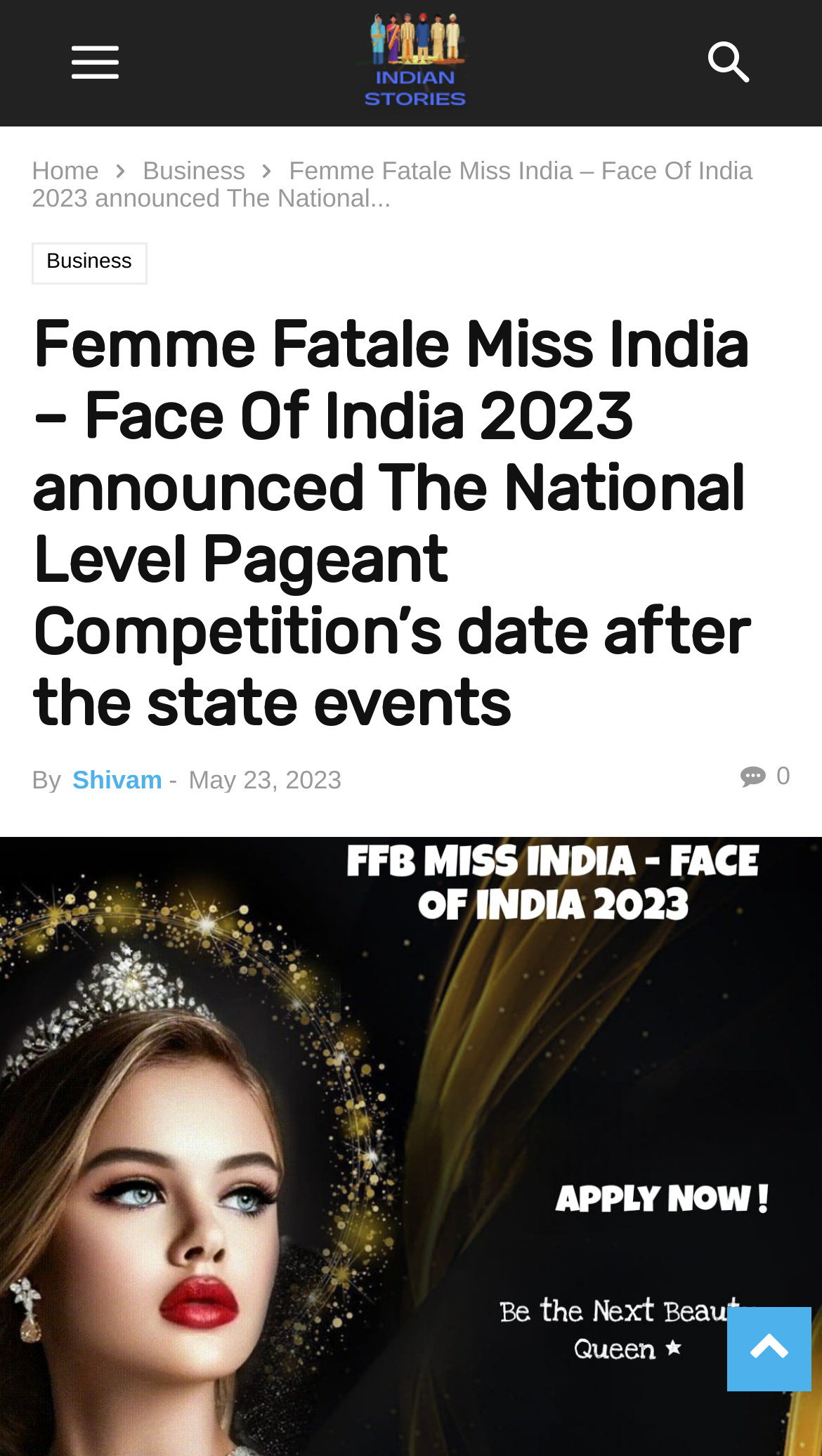Please answer the following question as detailed as possible based on the image: 
Who is the author of the article?

The author of the article is mentioned in the text 'By Shivam' which is located below the header of the webpage.